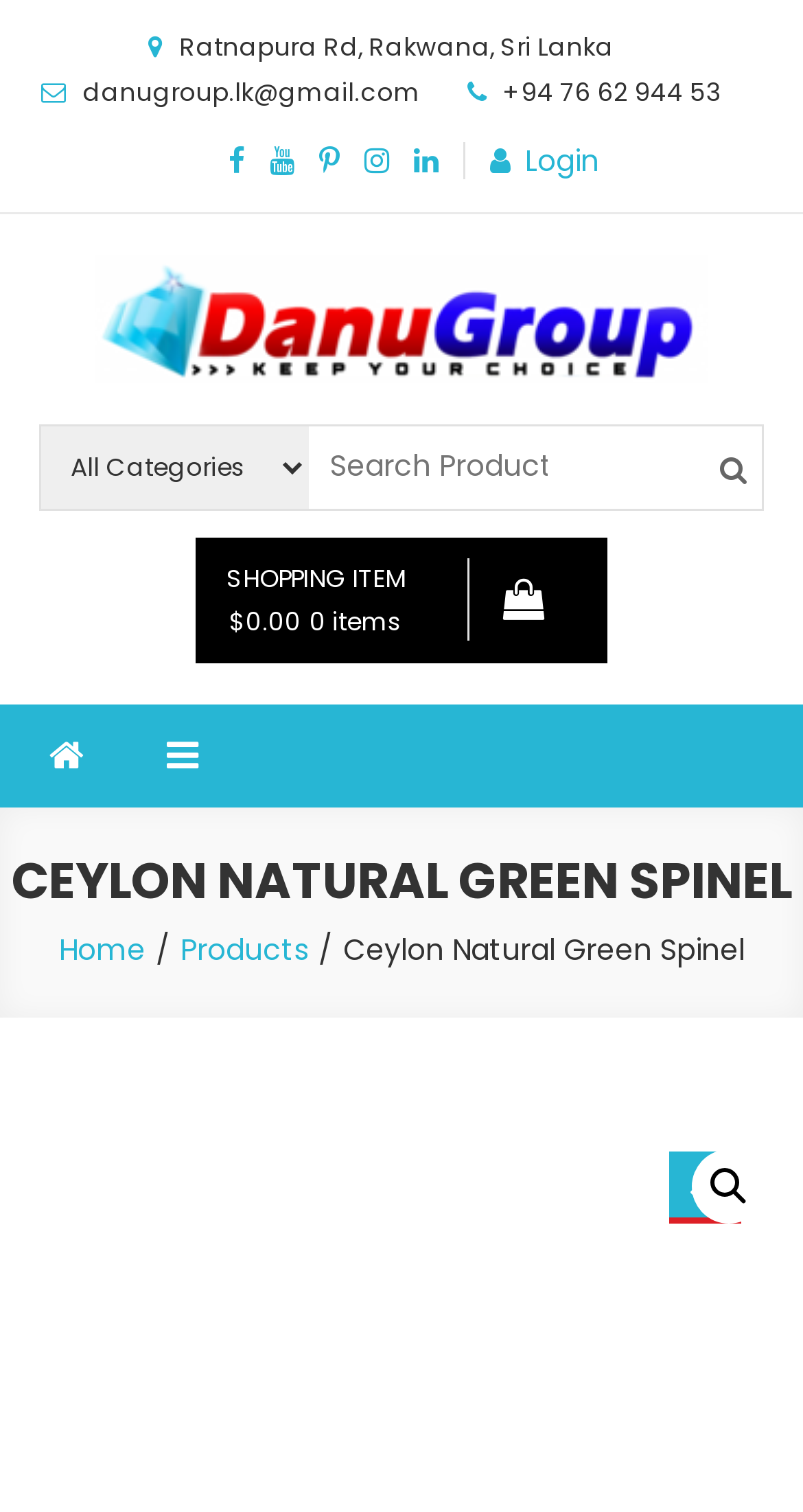How many social media links are there?
Please ensure your answer to the question is detailed and covers all necessary aspects.

I counted the social media links by looking at the top section of the webpage, where the social media icons are displayed. There are 5 social media links.